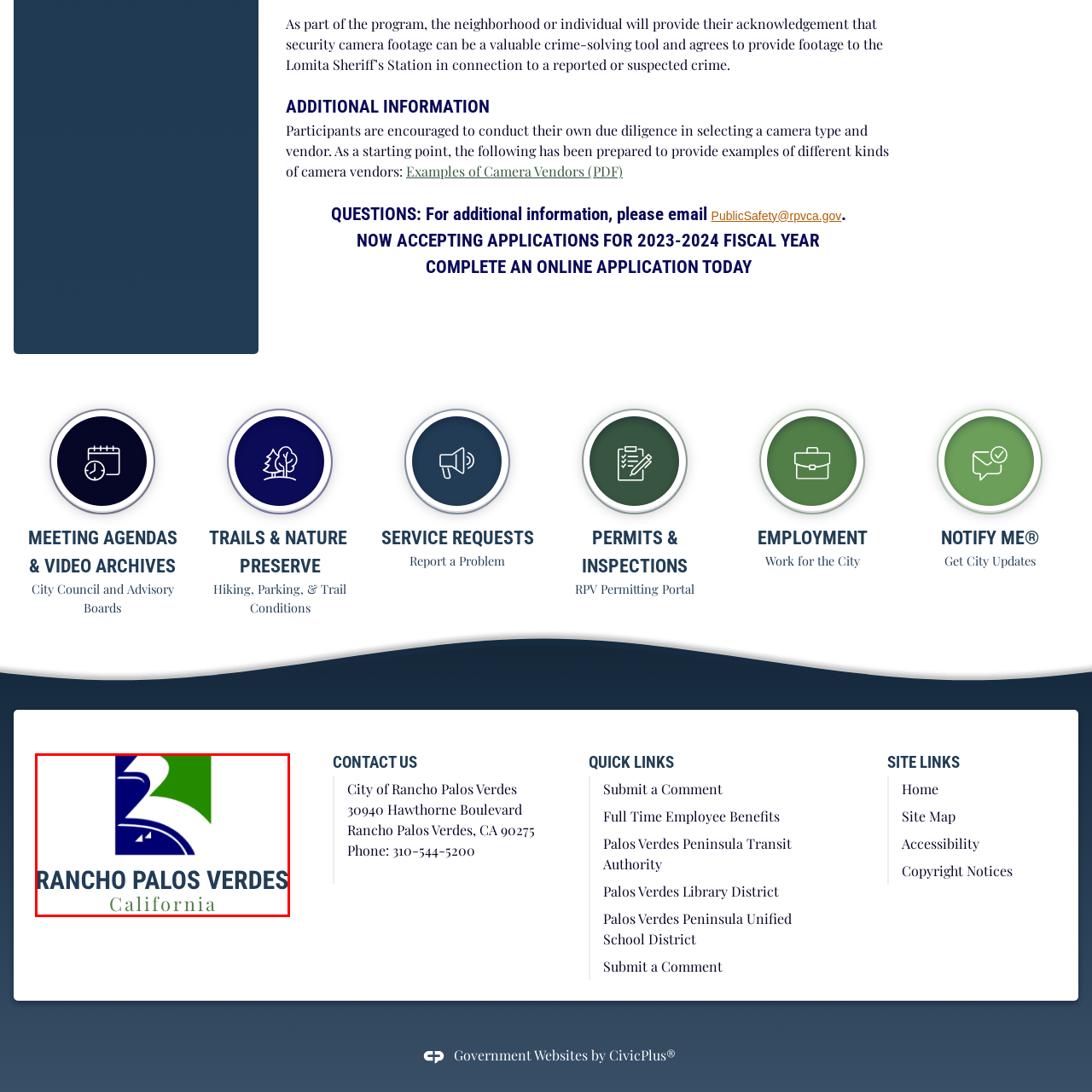View the image surrounded by the red border, What is displayed in a softer green hue?
 Answer using a single word or phrase.

California